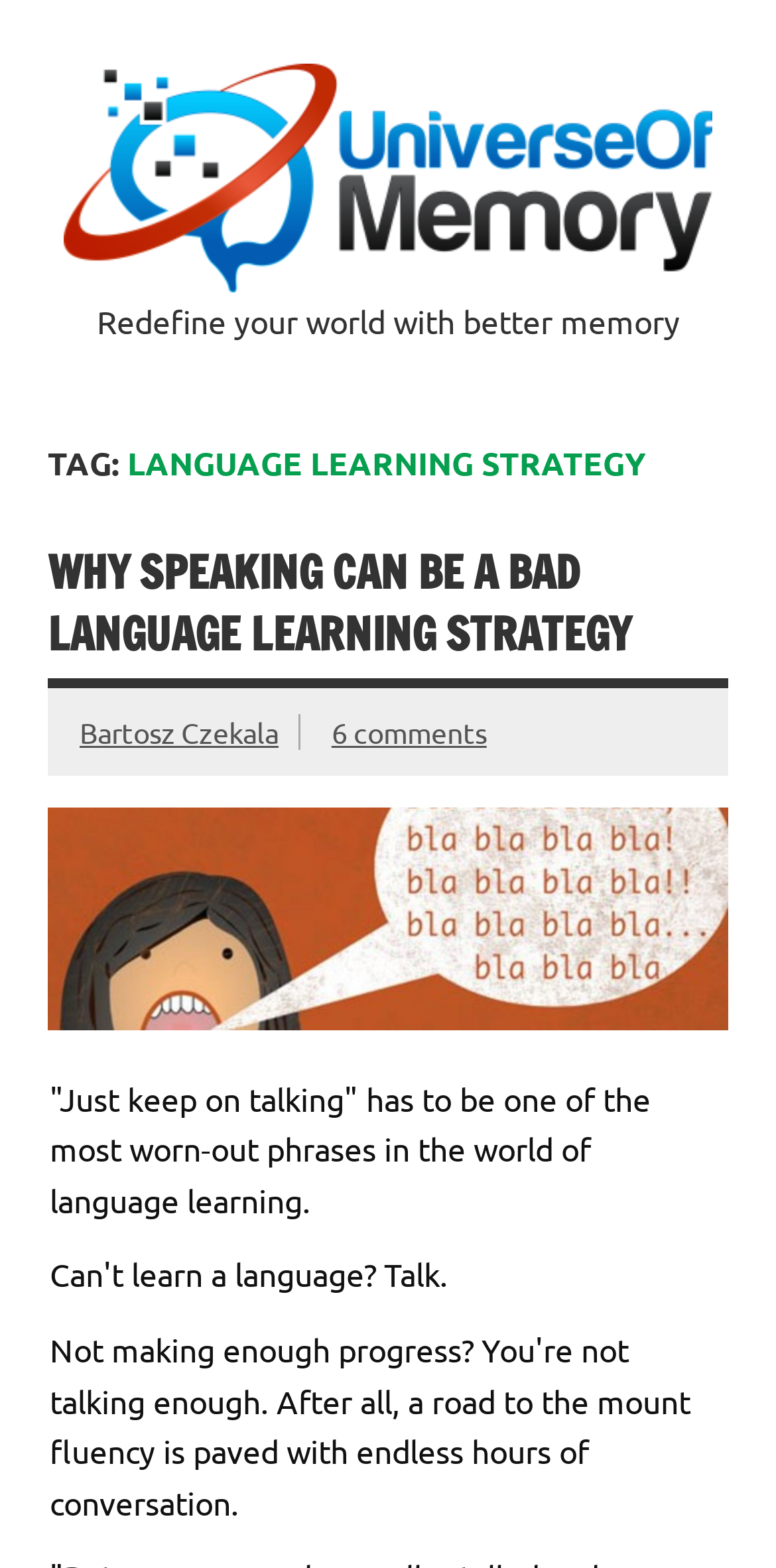Give a detailed account of the webpage.

The webpage is an archive page for language learning strategy articles on a website called "The Universe Of Memory". At the top left, there is a link to the website's homepage, accompanied by an image with the same name. Below this, there is a tagline that reads "Redefine your world with better memory".

The main content of the page is divided into sections, with a header that reads "TAG: LANGUAGE LEARNING STRATEGY". Below this header, there are multiple article summaries. The first article is titled "WHY SPEAKING CAN BE A BAD LANGUAGE LEARNING STRATEGY", and it has a link to the full article. The author of the article, "Bartosz Czekala", is credited below the title, along with a link to the comments section, which has 6 comments.

The article summary itself is a short paragraph that starts with the phrase "Just keep on talking" has to be one of the most worn-out phrases in the world of language learning. There is also a link to an unknown destination at the bottom of the section.

On the top right, there is another link to the website's homepage, which is not focused.